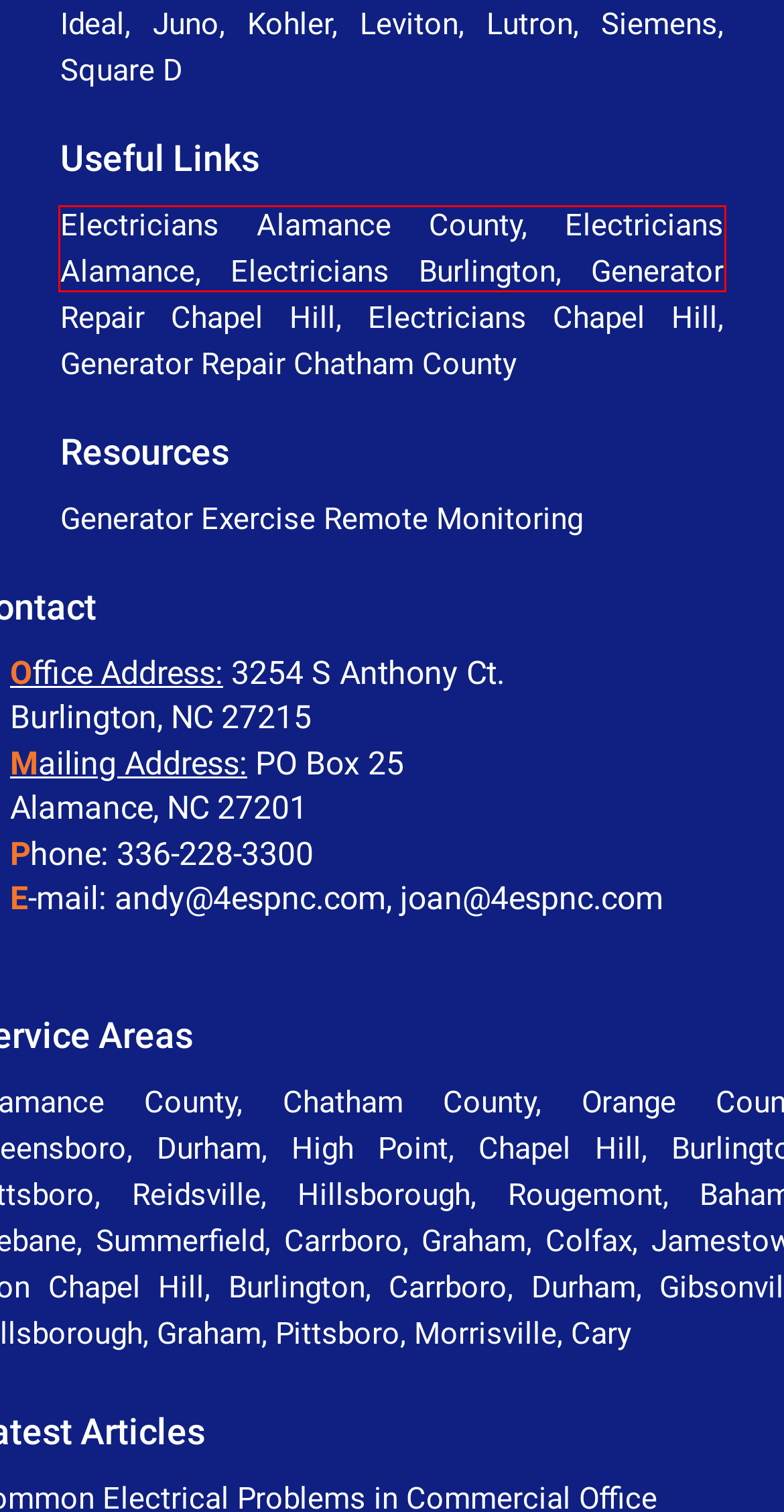You have been given a screenshot of a webpage, where a red bounding box surrounds a UI element. Identify the best matching webpage description for the page that loads after the element in the bounding box is clicked. Options include:
A. Electrician Durham | Electrical Service Providers
B. Electricians Chapel Hill NC | Electrical Service Providers
C. Generator Repair Chatham County NC | Electrical Service Providers
D. Electrician Carrboro | Electrical Service Providers
E. Generator Repair | Electrical Service Providers
F. Electrician Pittsboro | Electrical Service Providers
G. Electrician Graham | Electrical Service Providers
H. Electricians Alamance NC | Electrical Service Providers

H